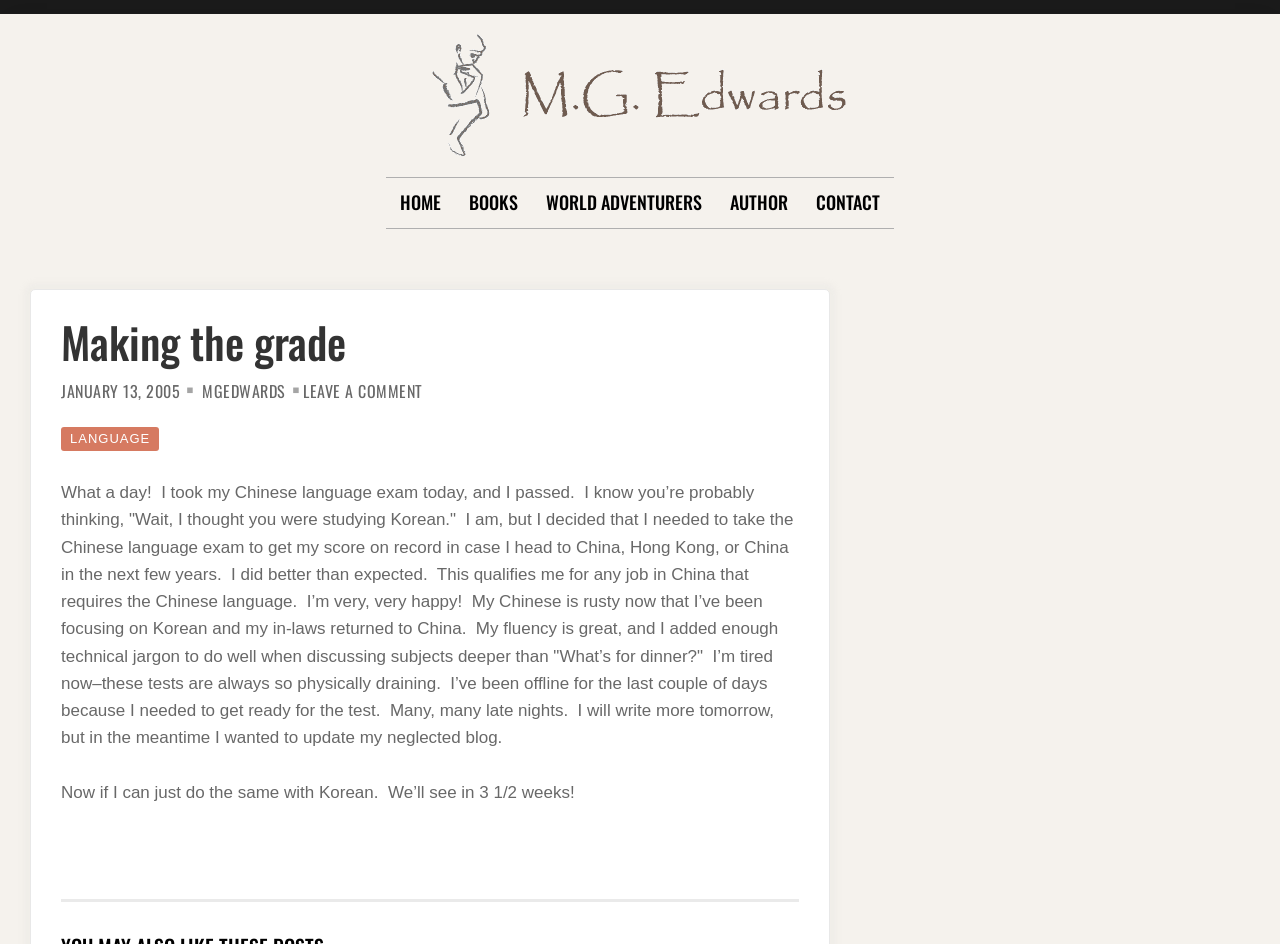By analyzing the image, answer the following question with a detailed response: How many links are in the primary menu?

The primary menu contains links to 'HOME', 'BOOKS', 'WORLD ADVENTURERS', 'AUTHOR', and 'CONTACT', which totals 5 links.